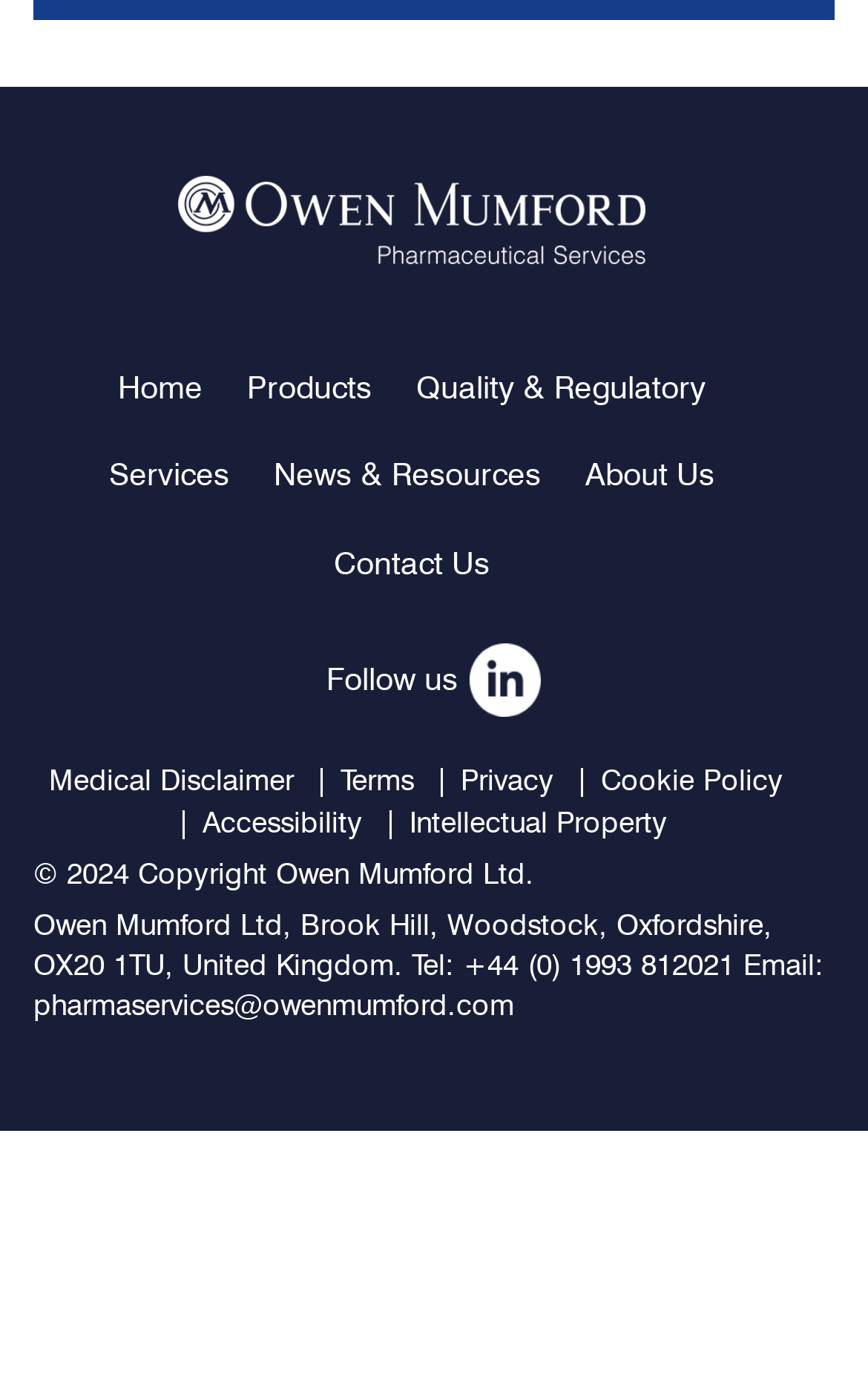Provide a short answer using a single word or phrase for the following question: 
What is the name of the company?

Owen Mumford